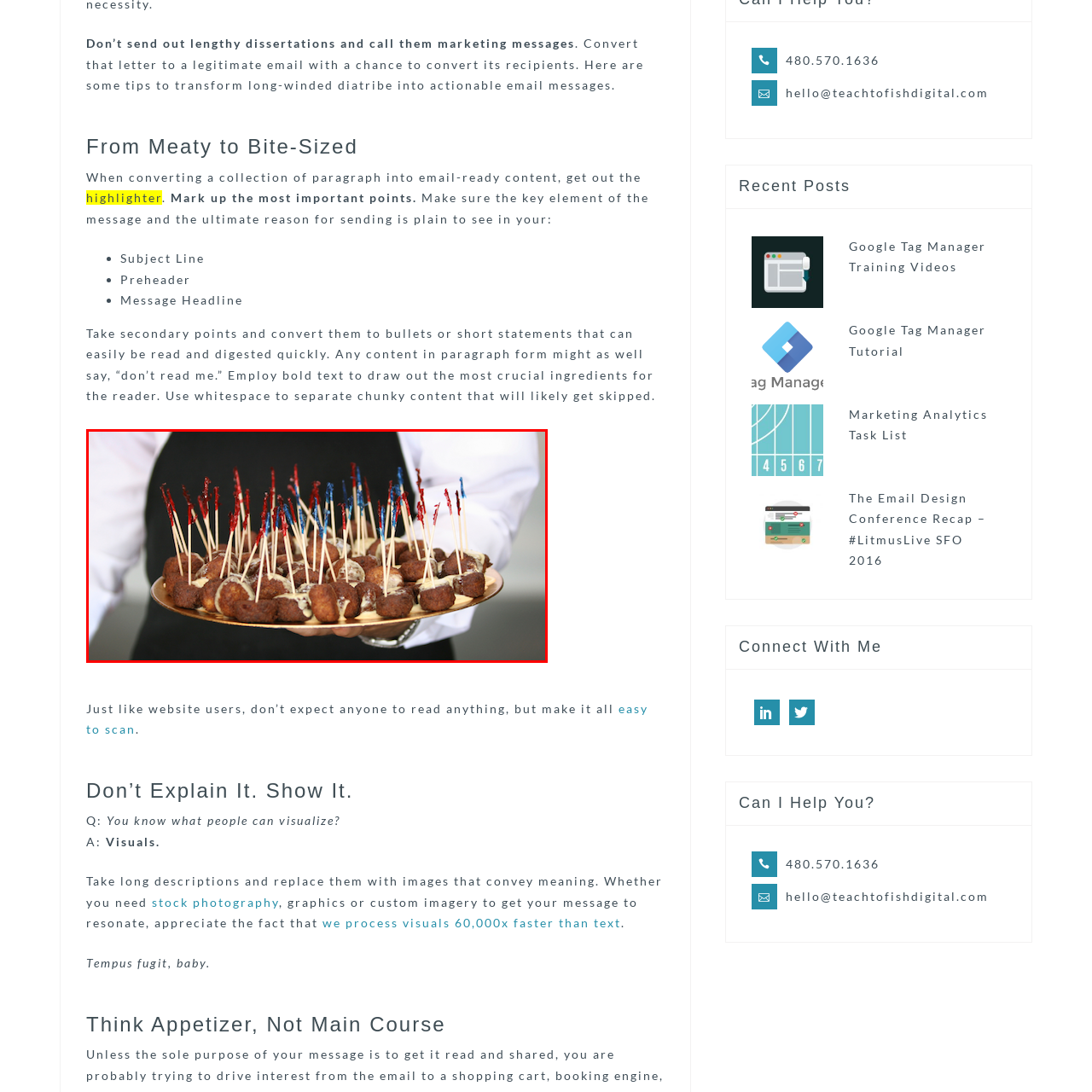What is the purpose of the toothpicks?
Look closely at the area highlighted by the red bounding box and give a detailed response to the question.

The toothpicks are adorned with colorful tips, suggesting they are used to add a festive touch to the appetizers, rather than serving a functional purpose.